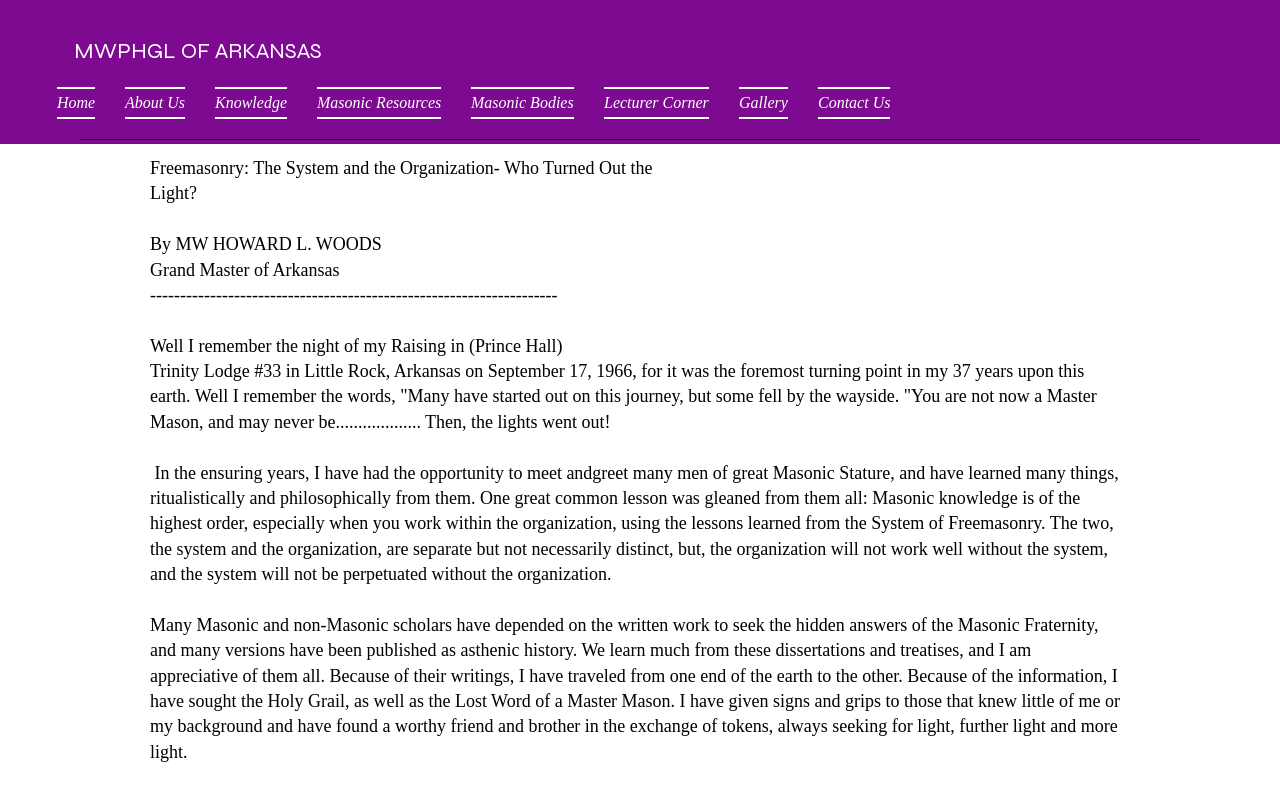Respond with a single word or short phrase to the following question: 
What is the date of the author's Raising?

September 17, 1966